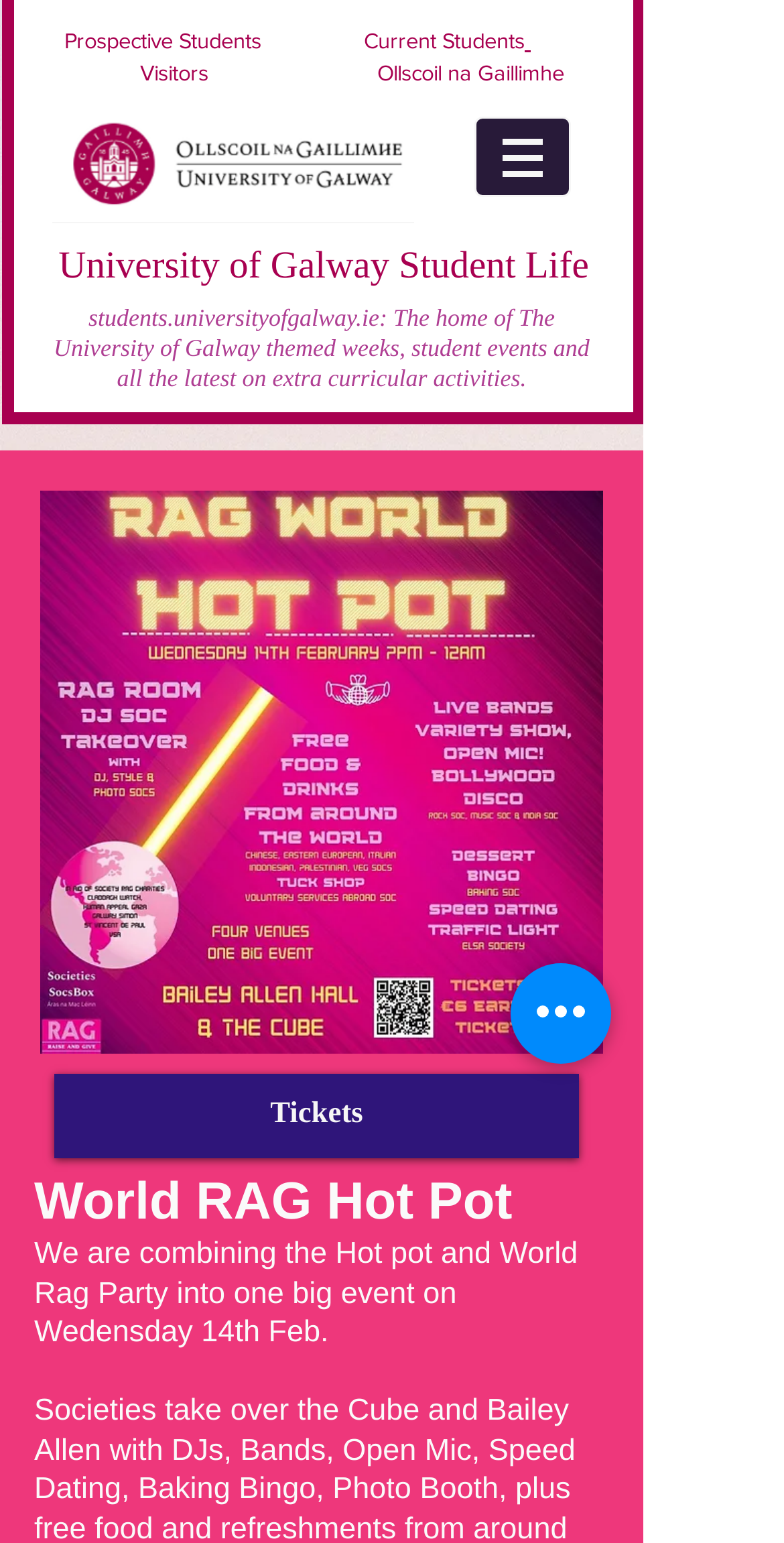Give a detailed account of the webpage, highlighting key information.

The webpage is about the University of Galway's student life, specifically the "HOT POT" event. At the top, there is a navigation menu labeled "Site" with a button that has a popup menu. Below the navigation menu, there is a heading that lists different categories: "Prospective Students", "Current Students", "Visitors", and "Ollscoil na Gaillimhe" (which is the Irish name for the University of Galway).

To the left of the categories, there is an image, likely the university's logo. Below the categories, there is a large image that takes up most of the width of the page, which appears to be a promotional image for the "HOT POT" event.

Above the image, there is a heading that reads "University of Galway Student Life", and below the image, there is a subheading that describes the event as "The home of The University of Galway themed weeks, student events and all the latest on extra curricular activities." 

On the right side of the image, there is a link to buy "Tickets" for the event. Below the image, there are three blocks of text that provide more information about the event, including the date and a brief description. At the bottom right of the page, there is a button labeled "Quick actions".